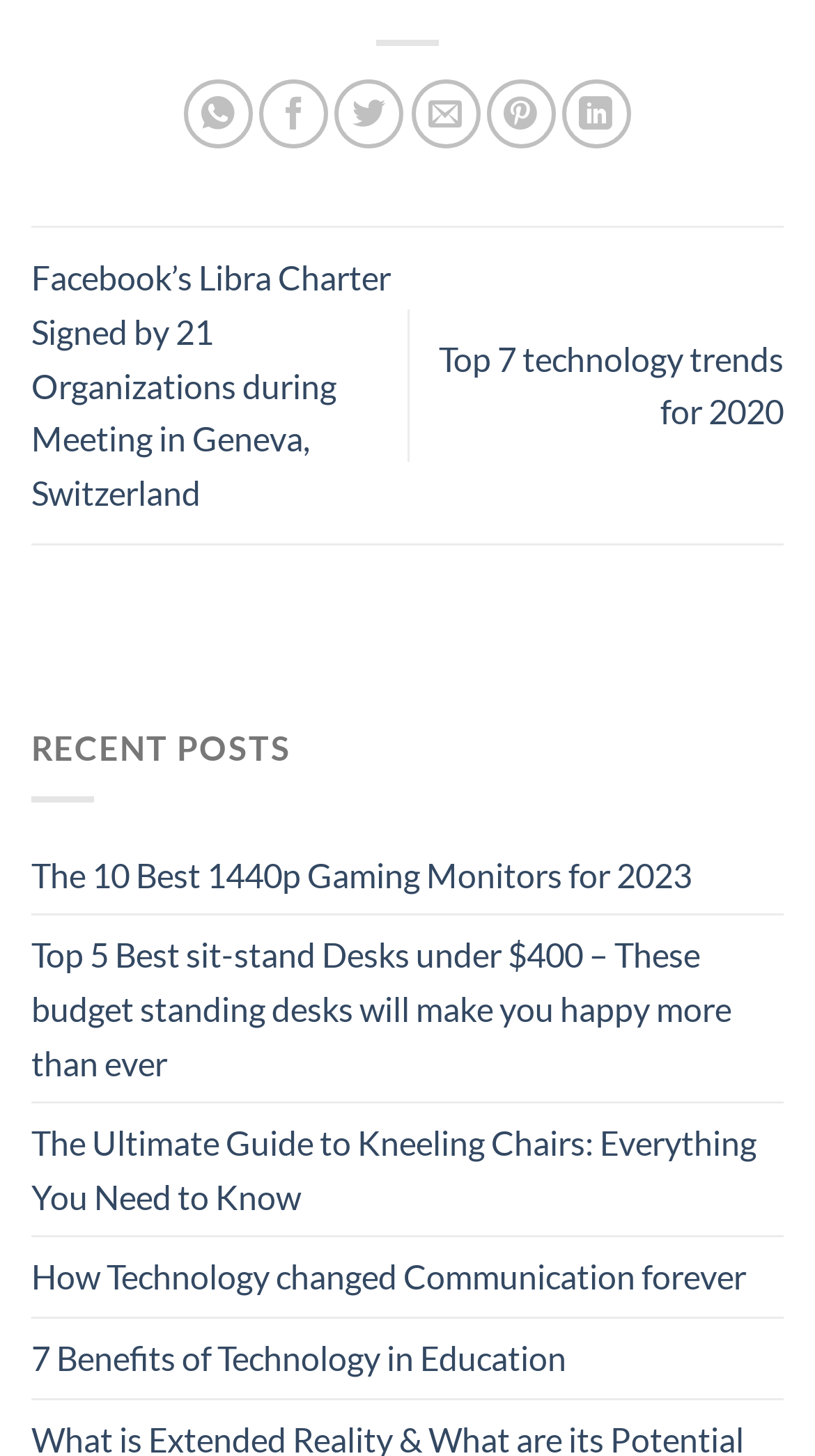Find the bounding box coordinates for the area that should be clicked to accomplish the instruction: "View The 10 Best 1440p Gaming Monitors for 2023".

[0.038, 0.574, 0.849, 0.628]